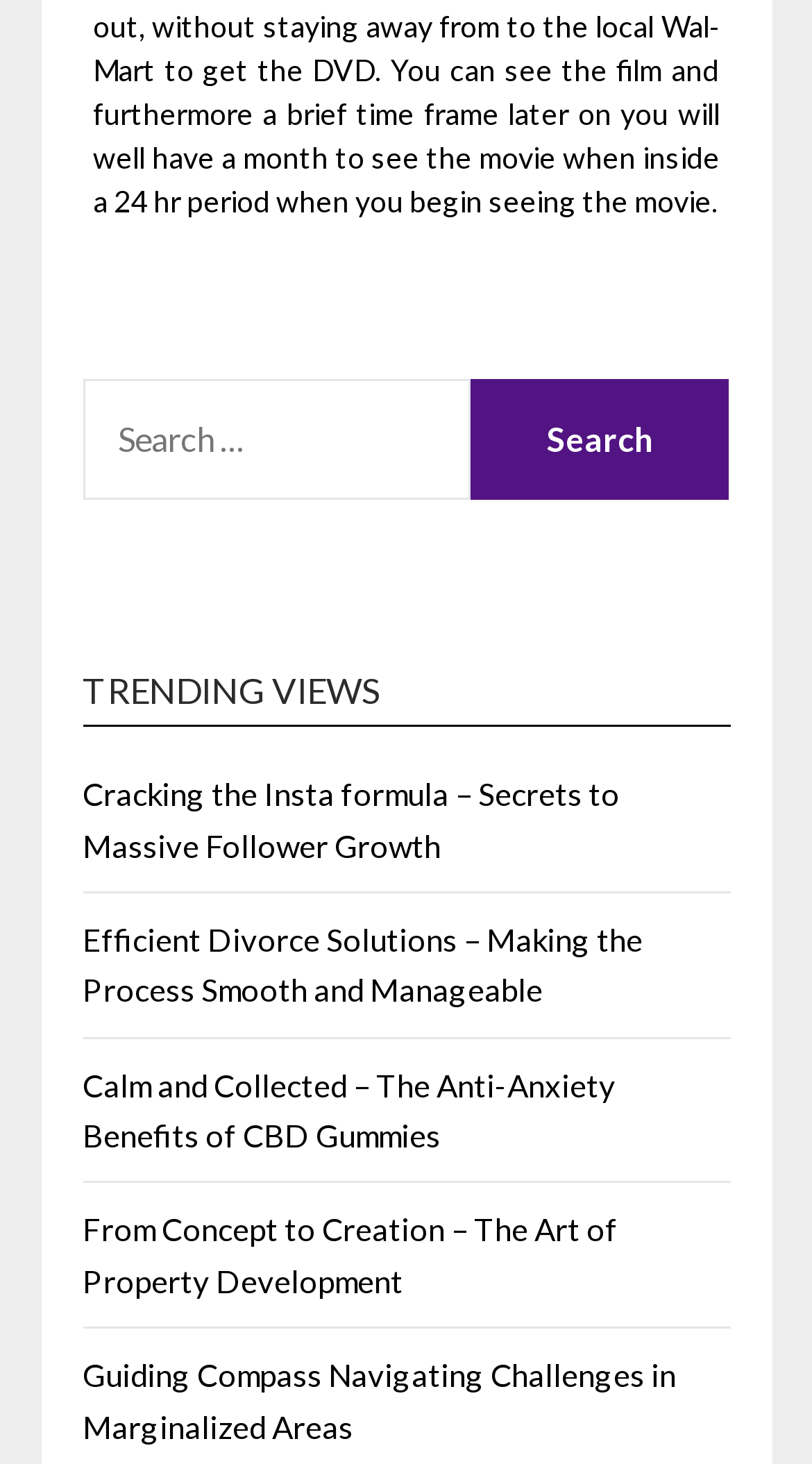What is the last trending view about?
Look at the image and construct a detailed response to the question.

The last trending view is a link titled 'Guiding Compass Navigating Challenges in Marginalized Areas', which suggests that the topic of this view is related to navigating challenges in marginalized areas.